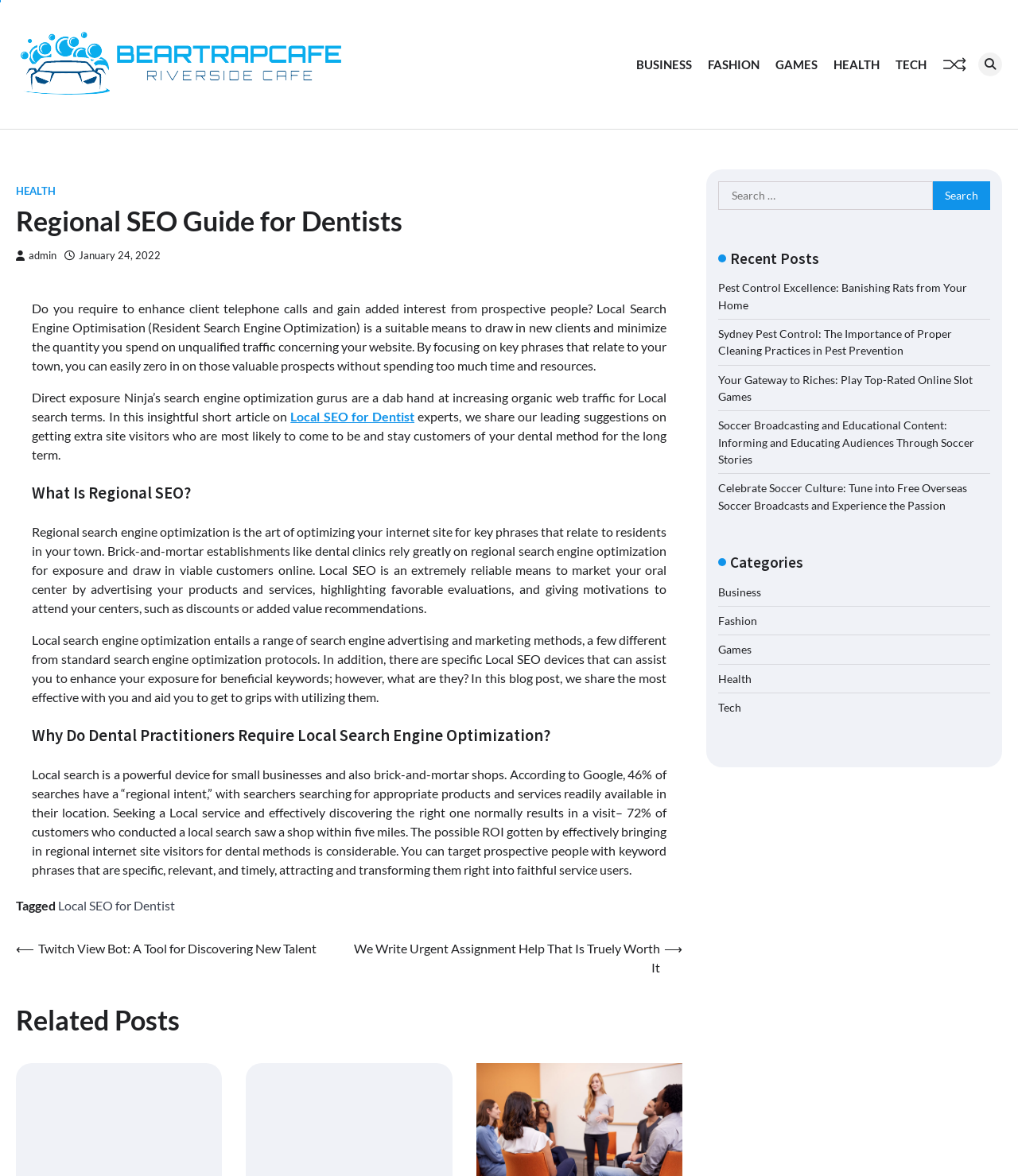Extract the bounding box of the UI element described as: "Games".

[0.762, 0.04, 0.803, 0.069]